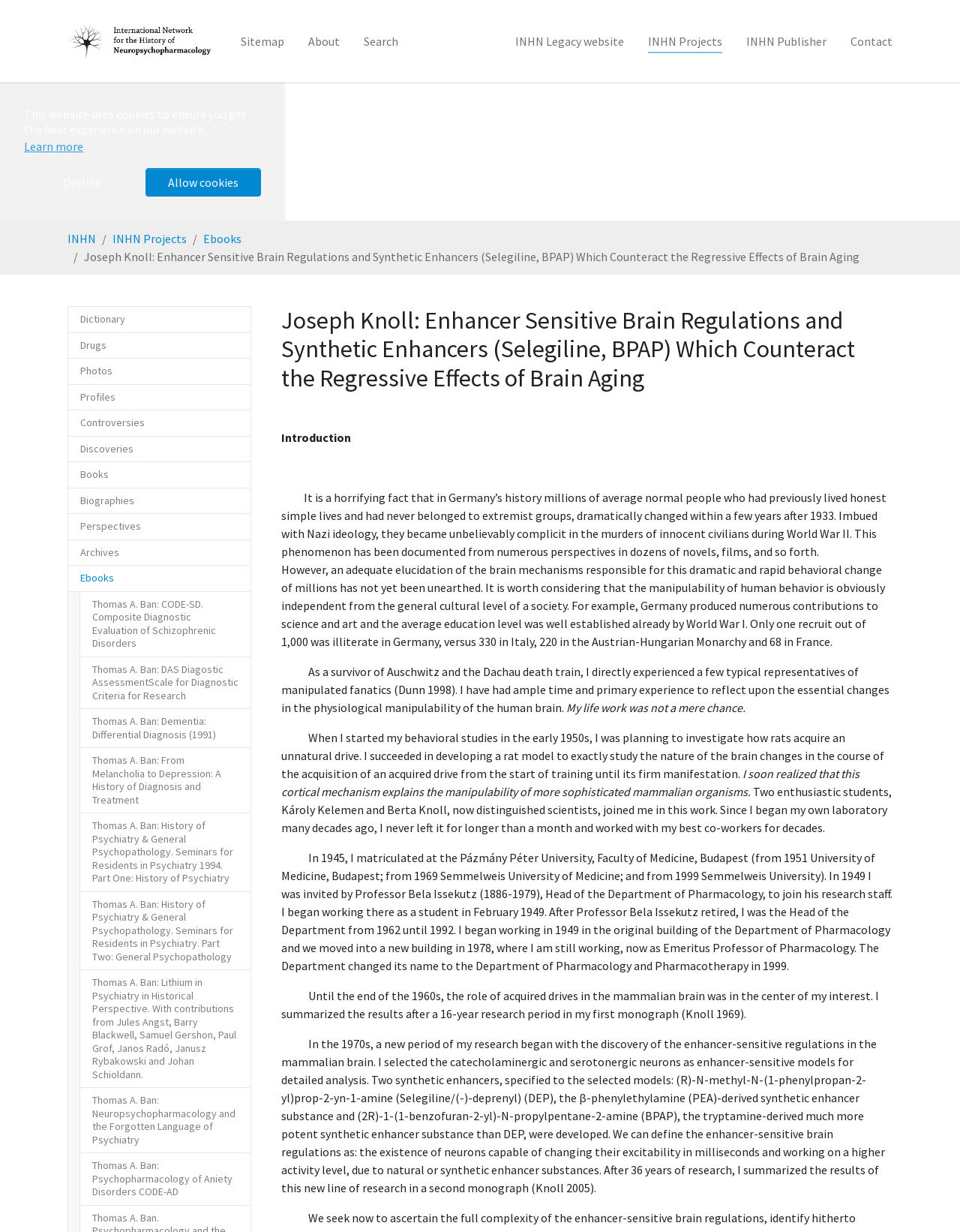Identify the bounding box coordinates for the region to click in order to carry out this instruction: "read about Enhancer Sensitive Brain Regulations". Provide the coordinates using four float numbers between 0 and 1, formatted as [left, top, right, bottom].

[0.293, 0.248, 0.93, 0.319]